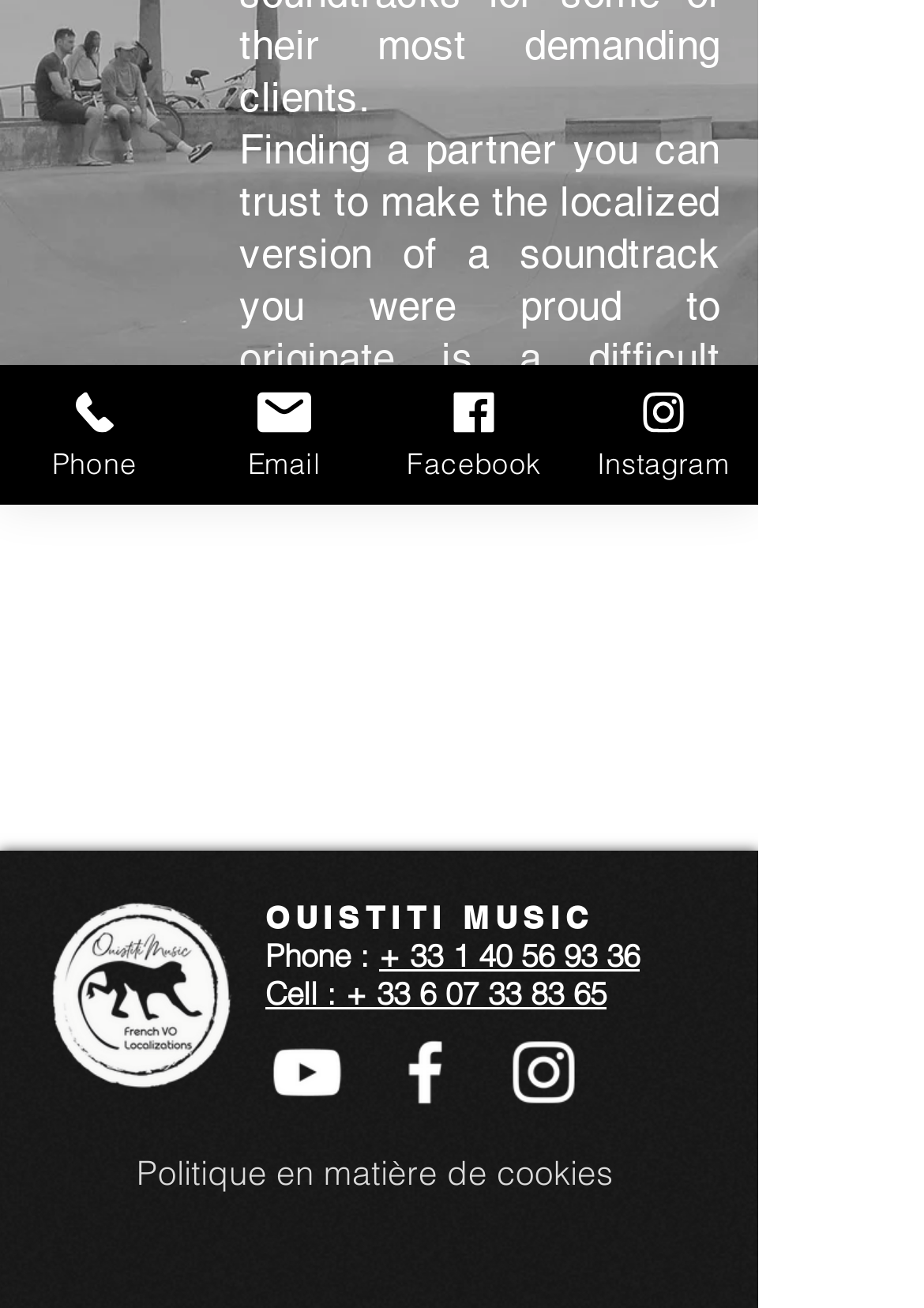Show the bounding box coordinates for the HTML element as described: "aria-label="White Ouistiti Music"".

[0.544, 0.788, 0.633, 0.851]